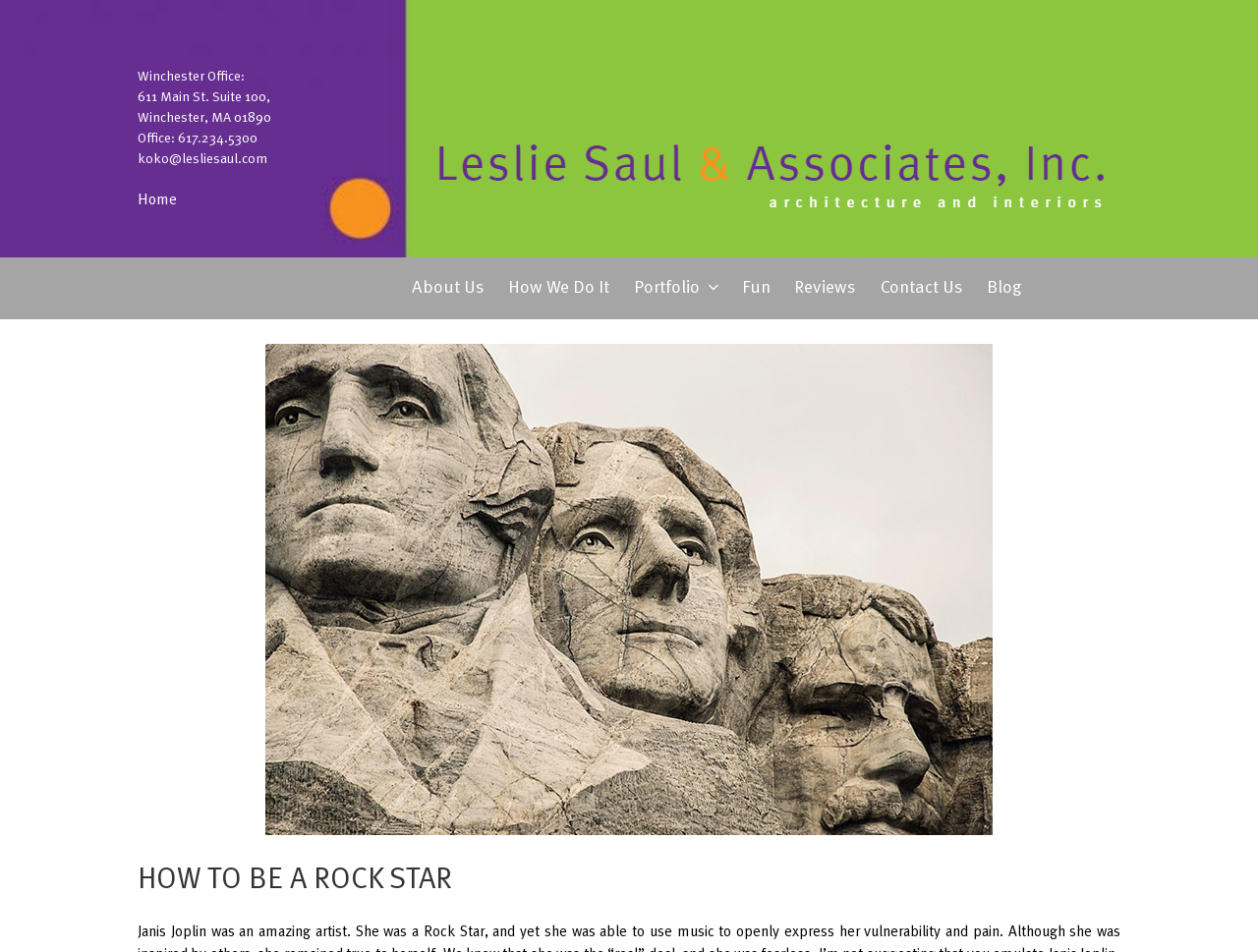Pinpoint the bounding box coordinates of the clickable area needed to execute the instruction: "Go to the 'Blog' page". The coordinates should be specified as four float numbers between 0 and 1, i.e., [left, top, right, bottom].

[0.776, 0.27, 0.82, 0.335]